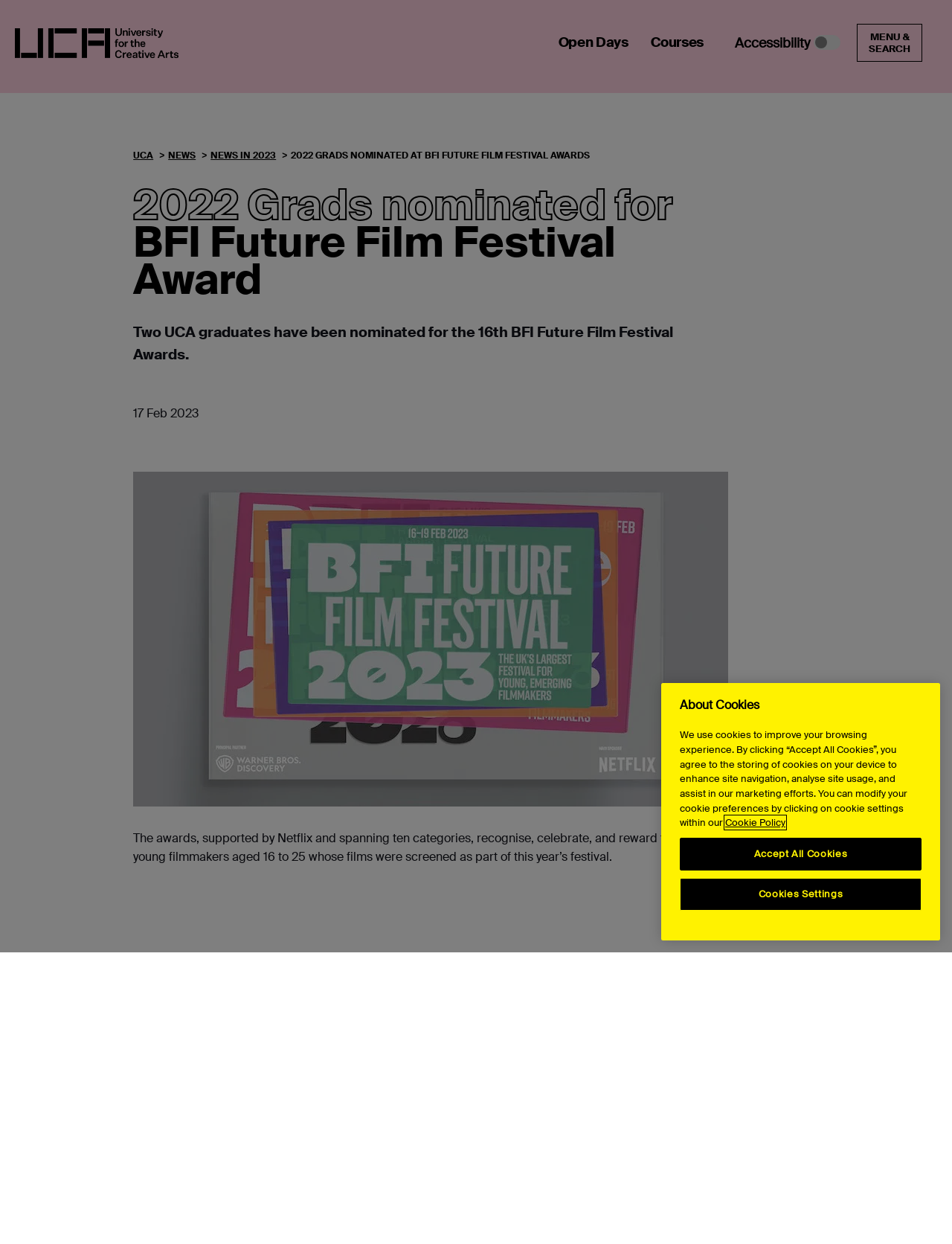Determine the bounding box coordinates of the target area to click to execute the following instruction: "Open the Courses page."

[0.683, 0.018, 0.739, 0.051]